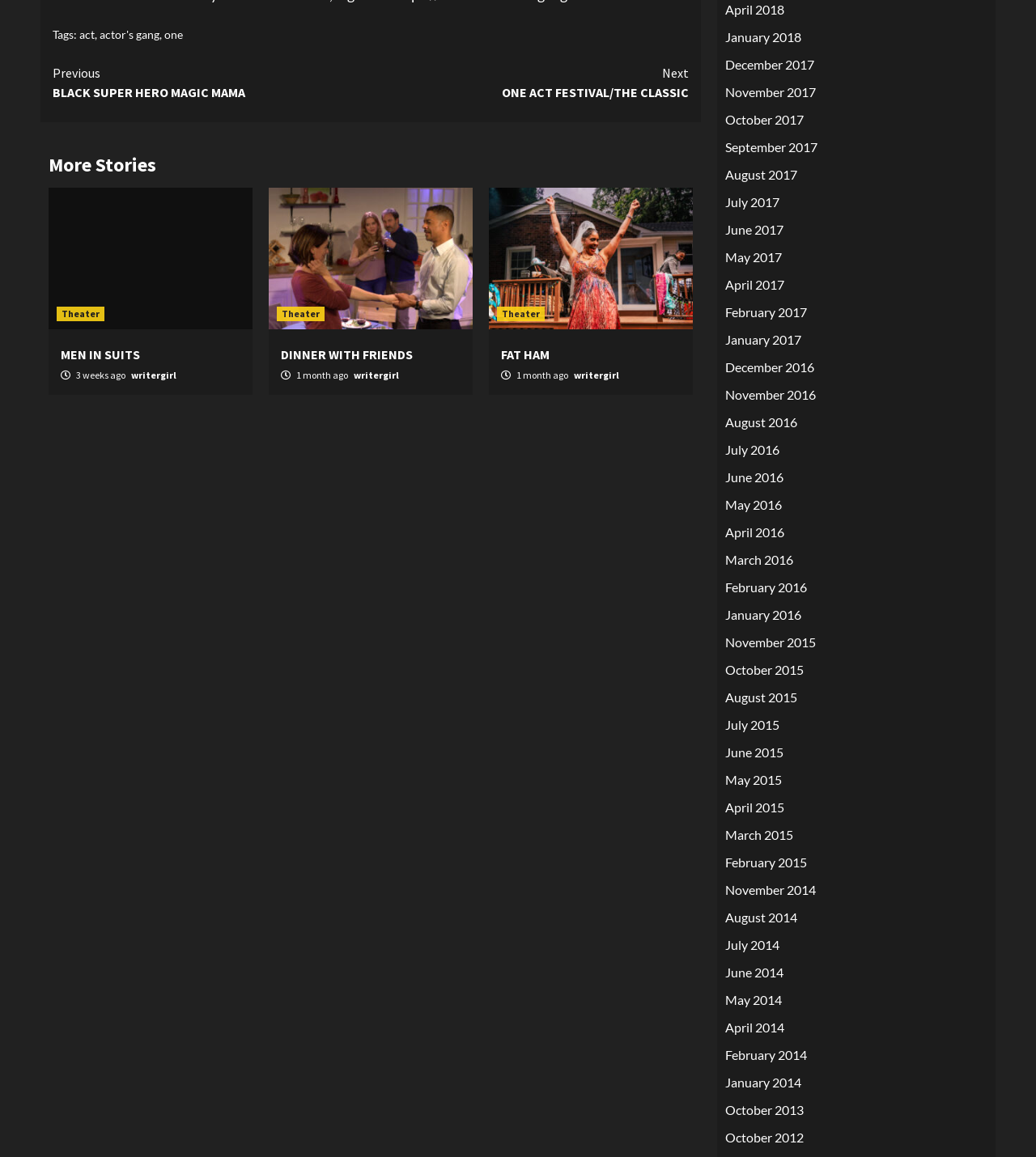What is the category of the story 'MEN IN SUITS'?
Provide an in-depth and detailed answer to the question.

I found the figure element with the caption 'MEN IN SUITS' and a link with the text 'Theater', which suggests that the story 'MEN IN SUITS' belongs to the Theater category.